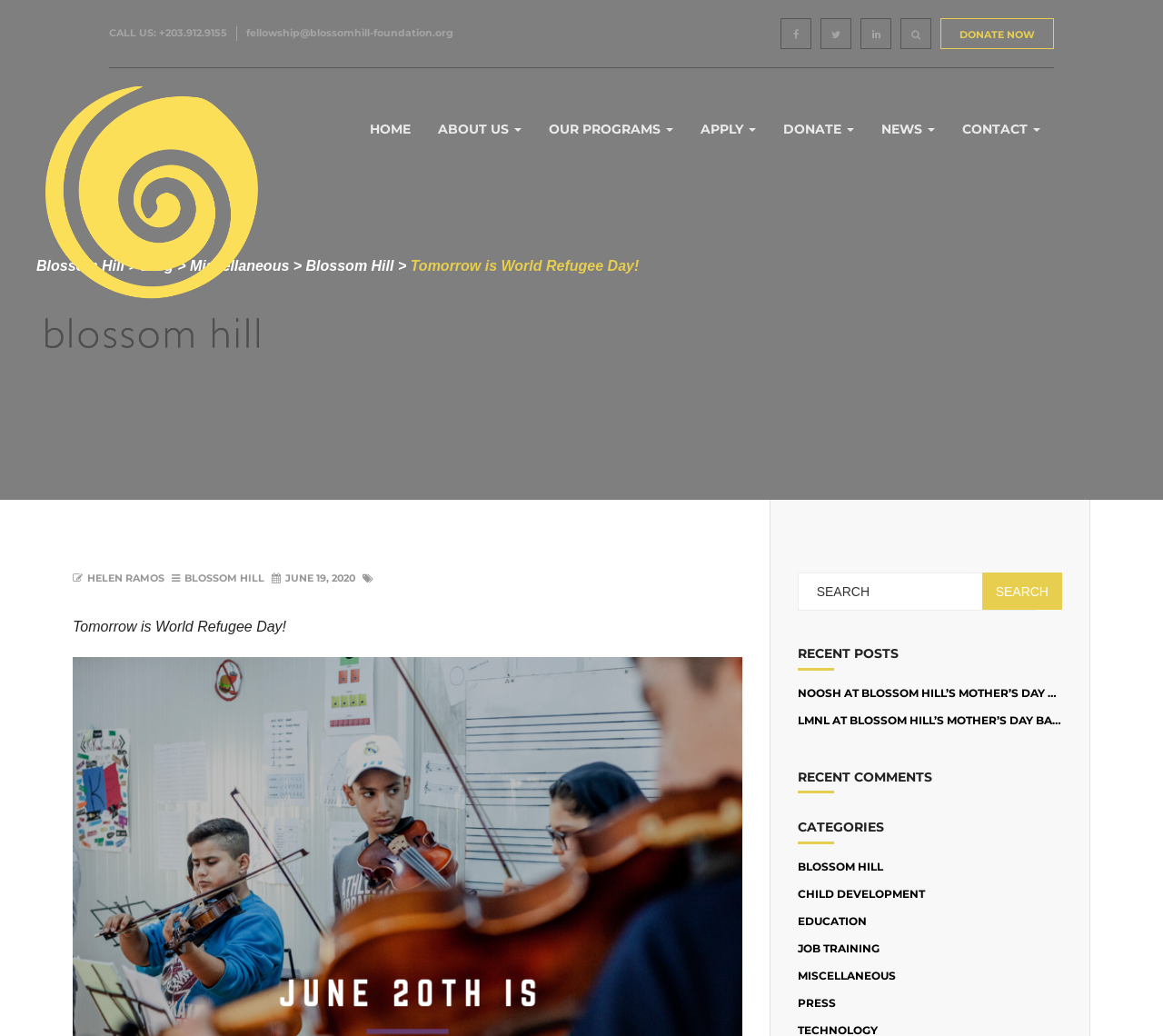Answer succinctly with a single word or phrase:
What is the purpose of the textbox in the search section?

SEARCH